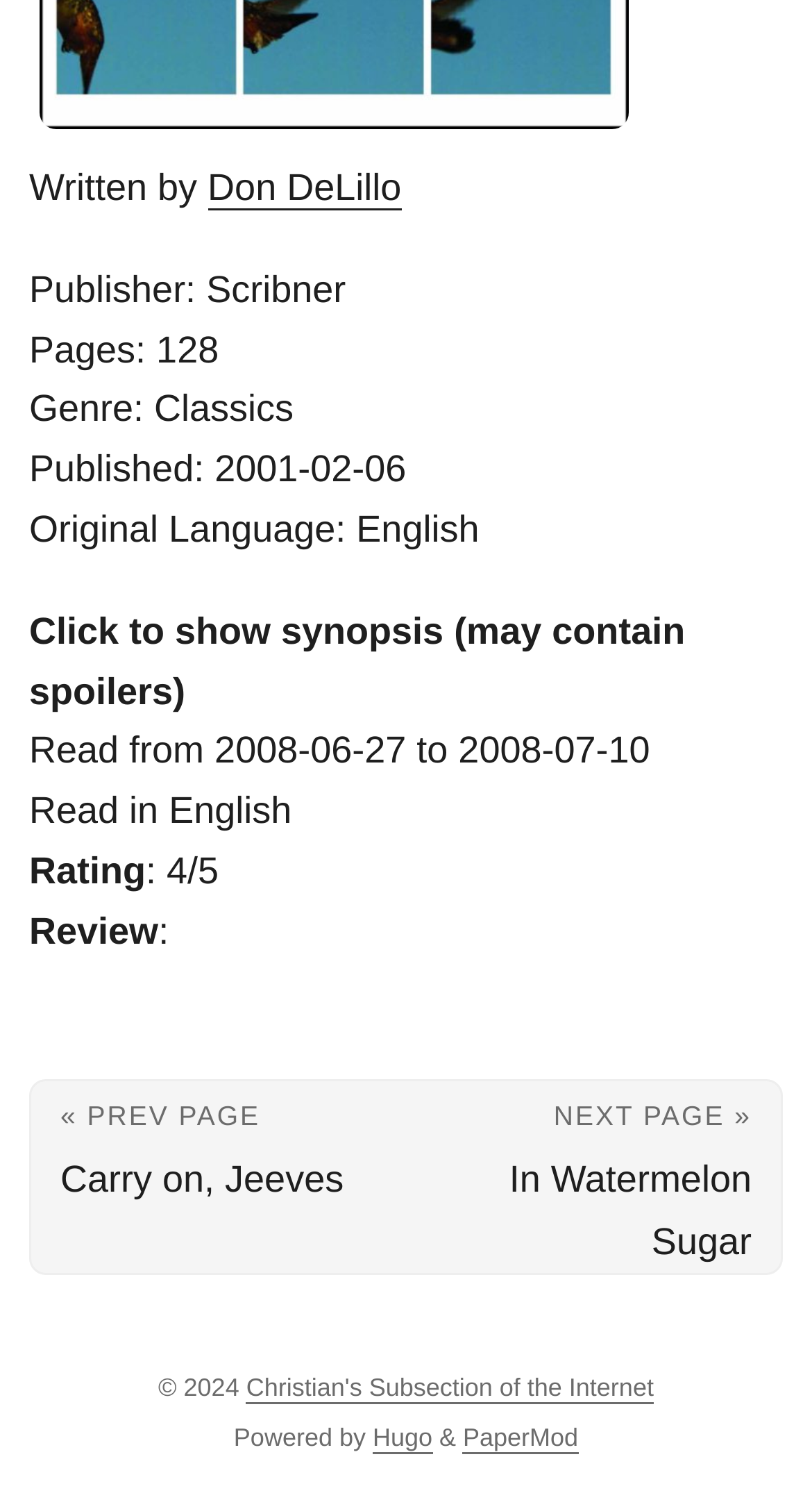Review the image closely and give a comprehensive answer to the question: What is the rating of the book?

The rating of the book can be found in the text ': 4/5' which is located next to the text 'Rating'.